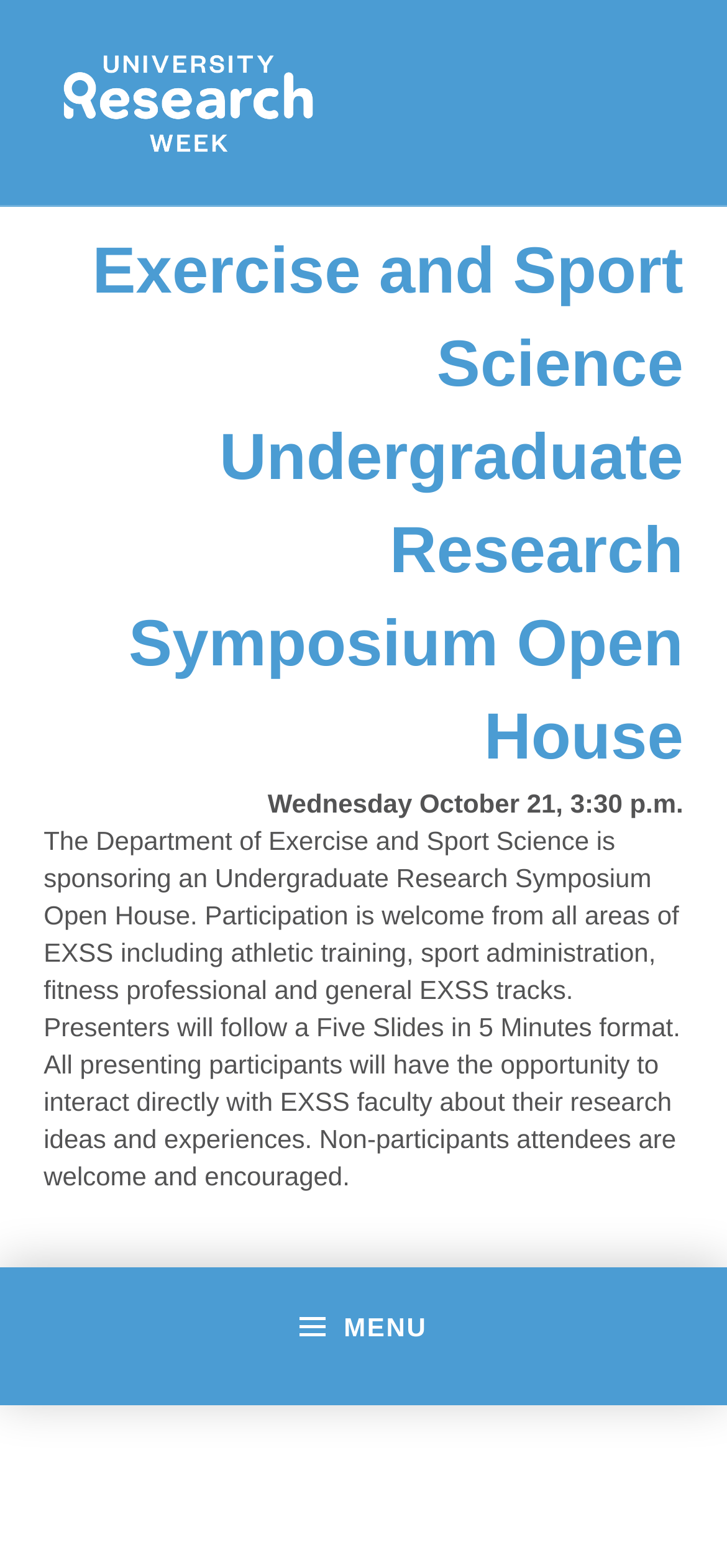What department is sponsoring the Undergraduate Research Symposium Open House?
Using the visual information, respond with a single word or phrase.

Department of Exercise and Sport Science